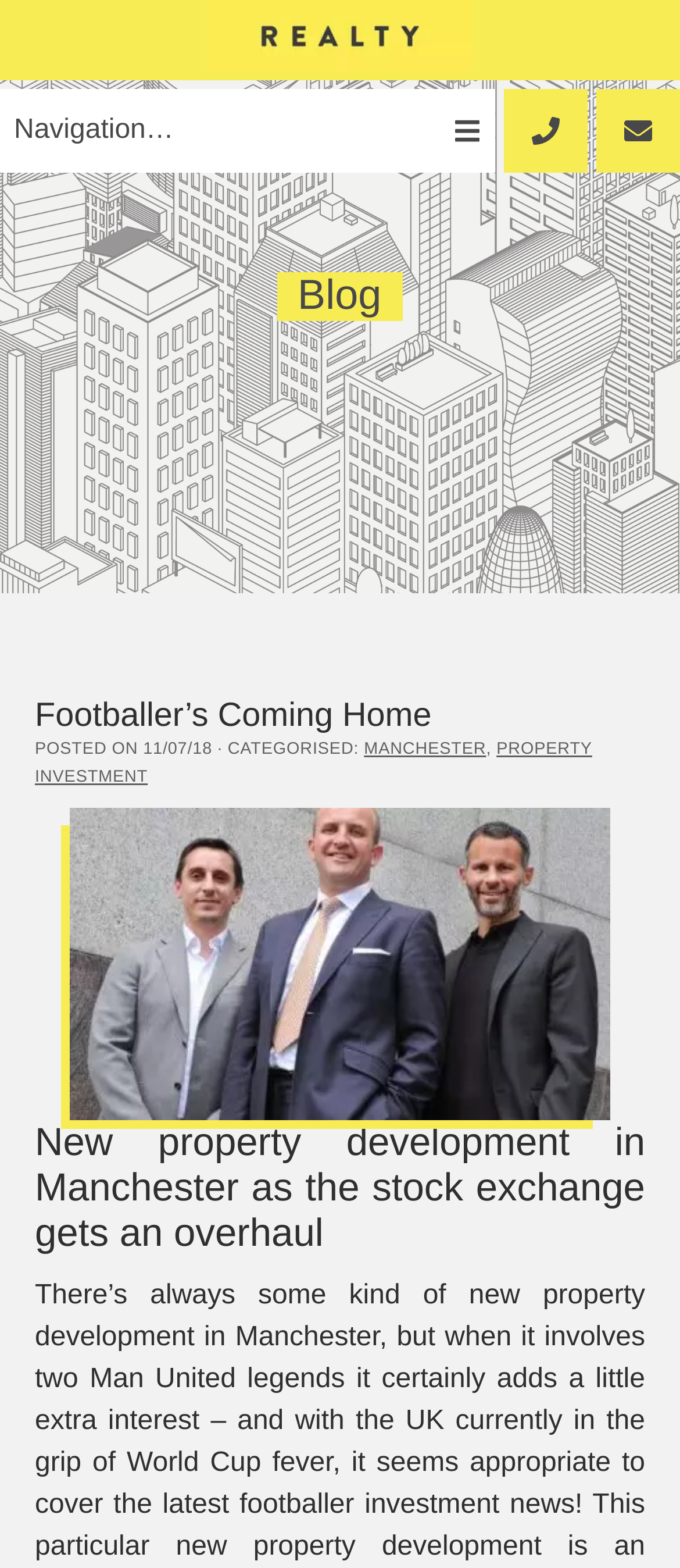What is the image above the blog post about?
Using the picture, provide a one-word or short phrase answer.

A group of footballers wearing suits